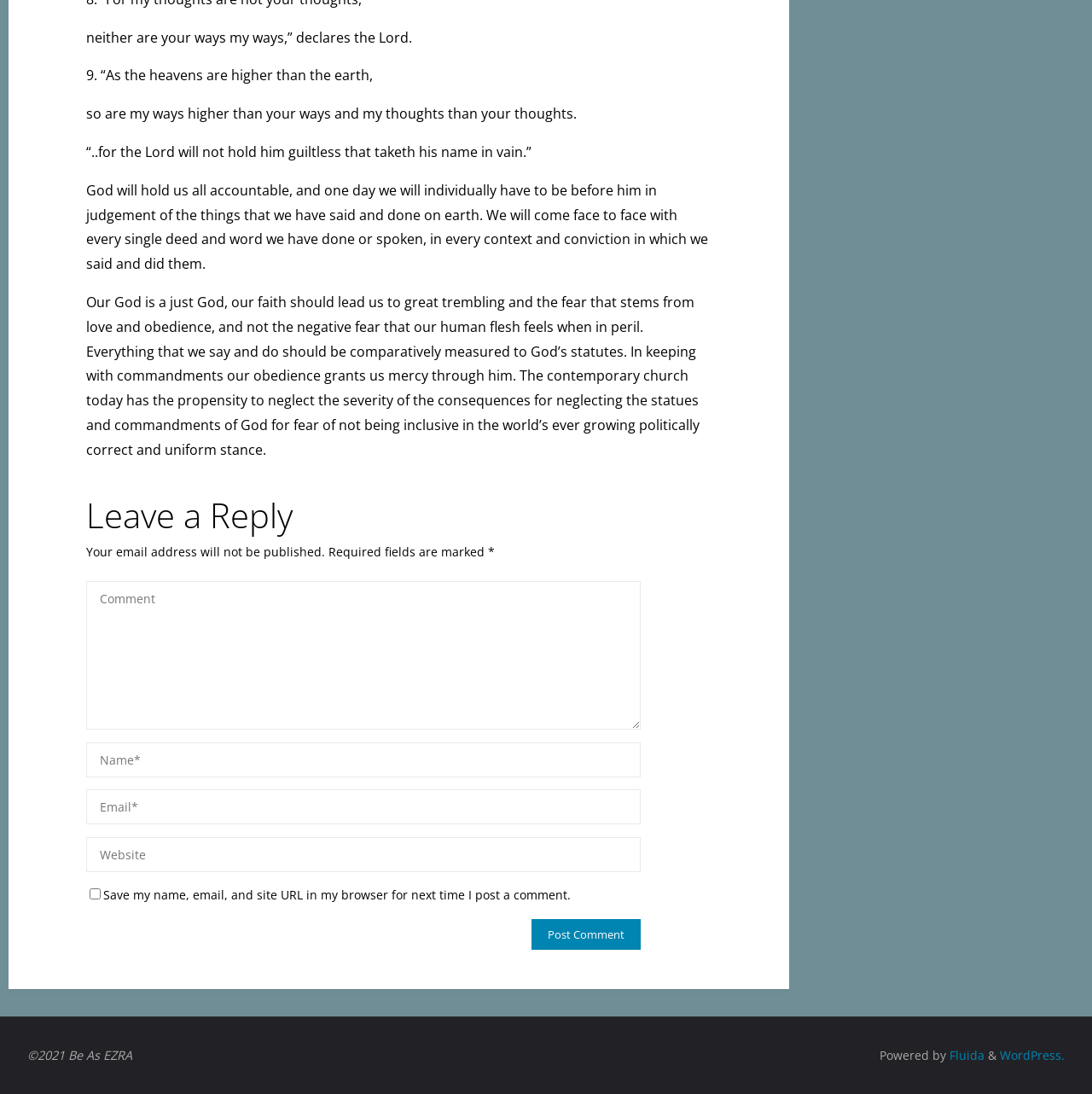Find the bounding box coordinates of the UI element according to this description: "Contact Us".

None